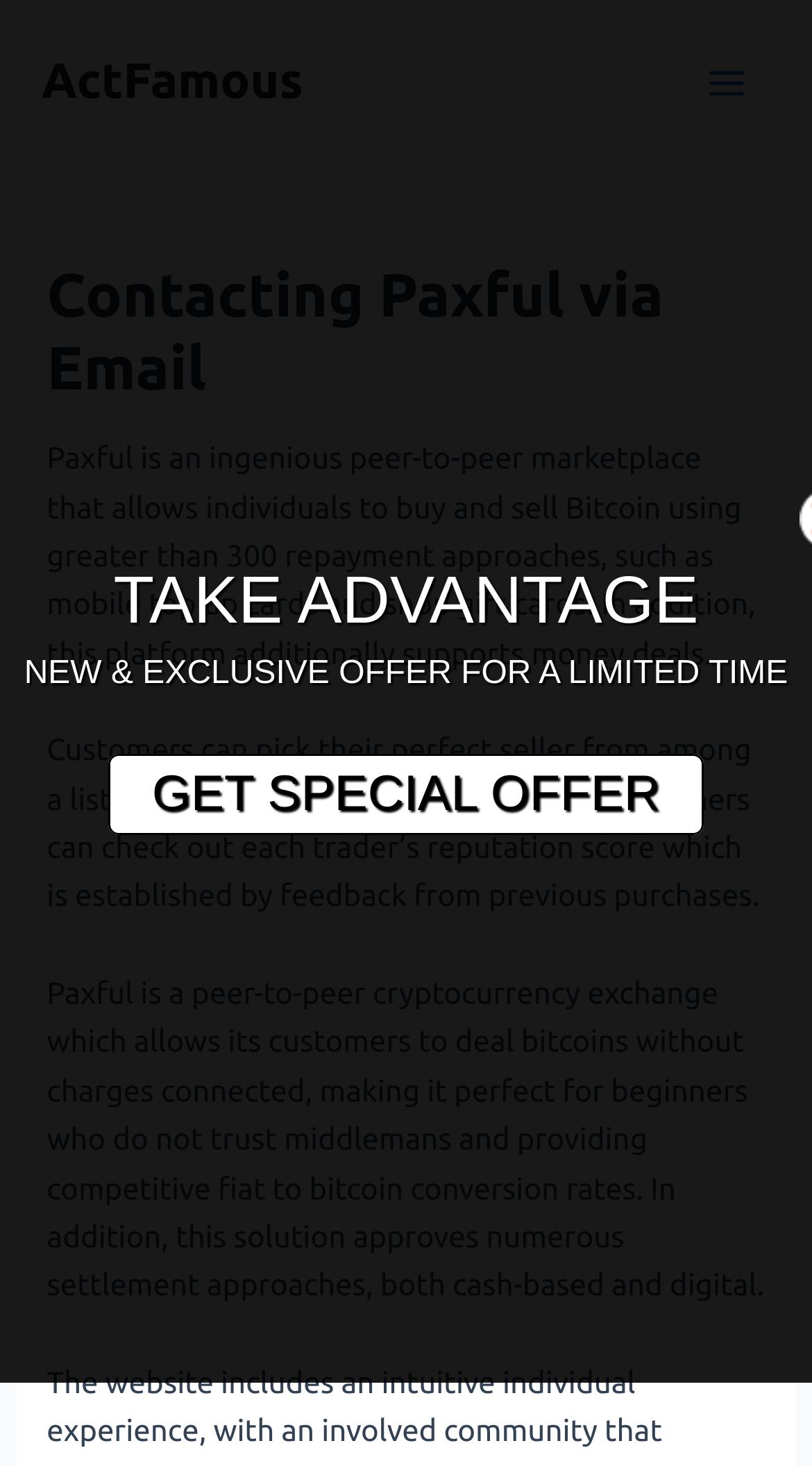What is the limited time offer?
Please ensure your answer is as detailed and informative as possible.

Based on the link element, there is a limited time offer, and users can get a special offer by clicking on the 'GET SPECIAL OFFER' link.